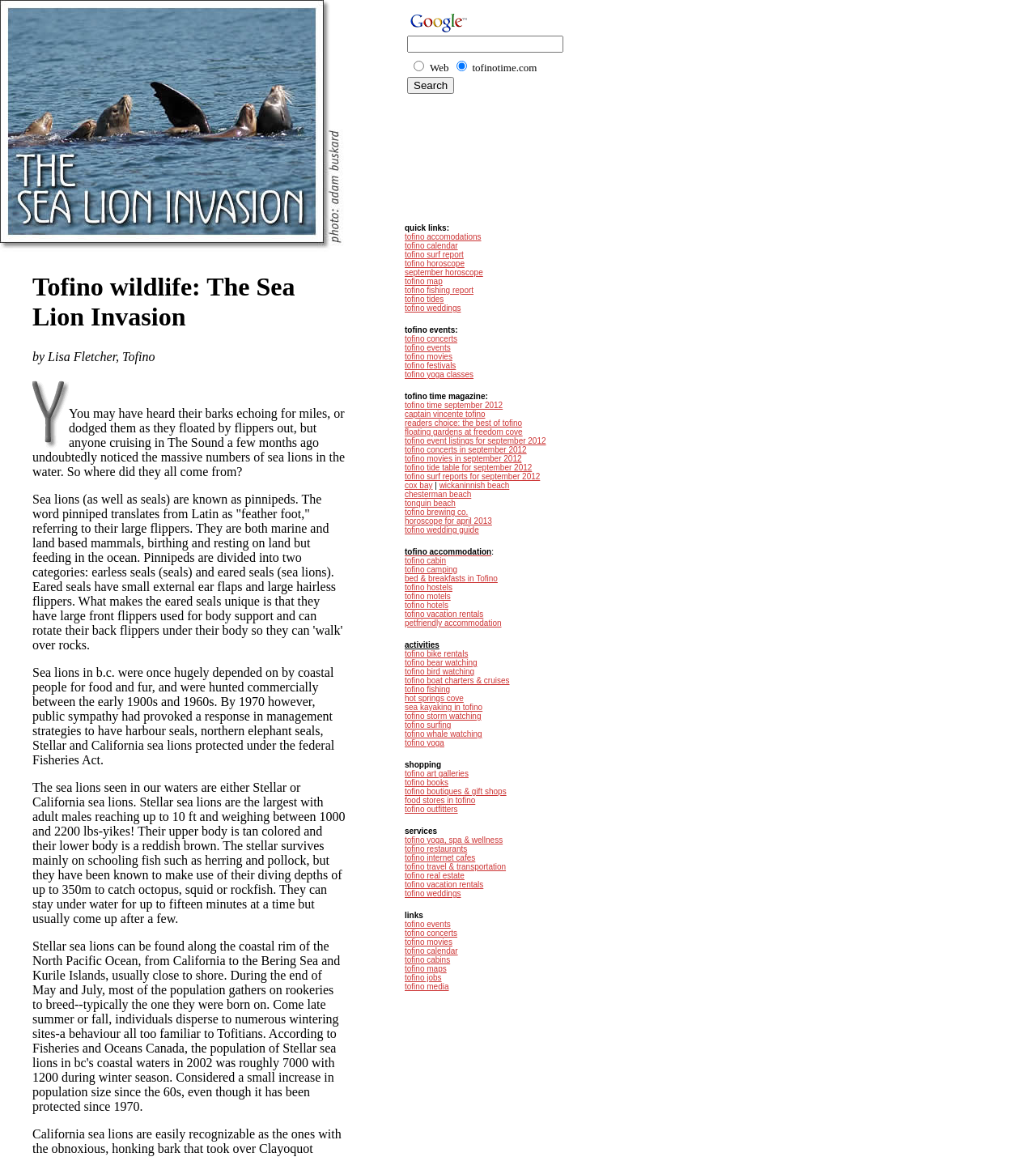What is the main title displayed on this webpage?

Tofino wildlife: The Sea Lion Invasion